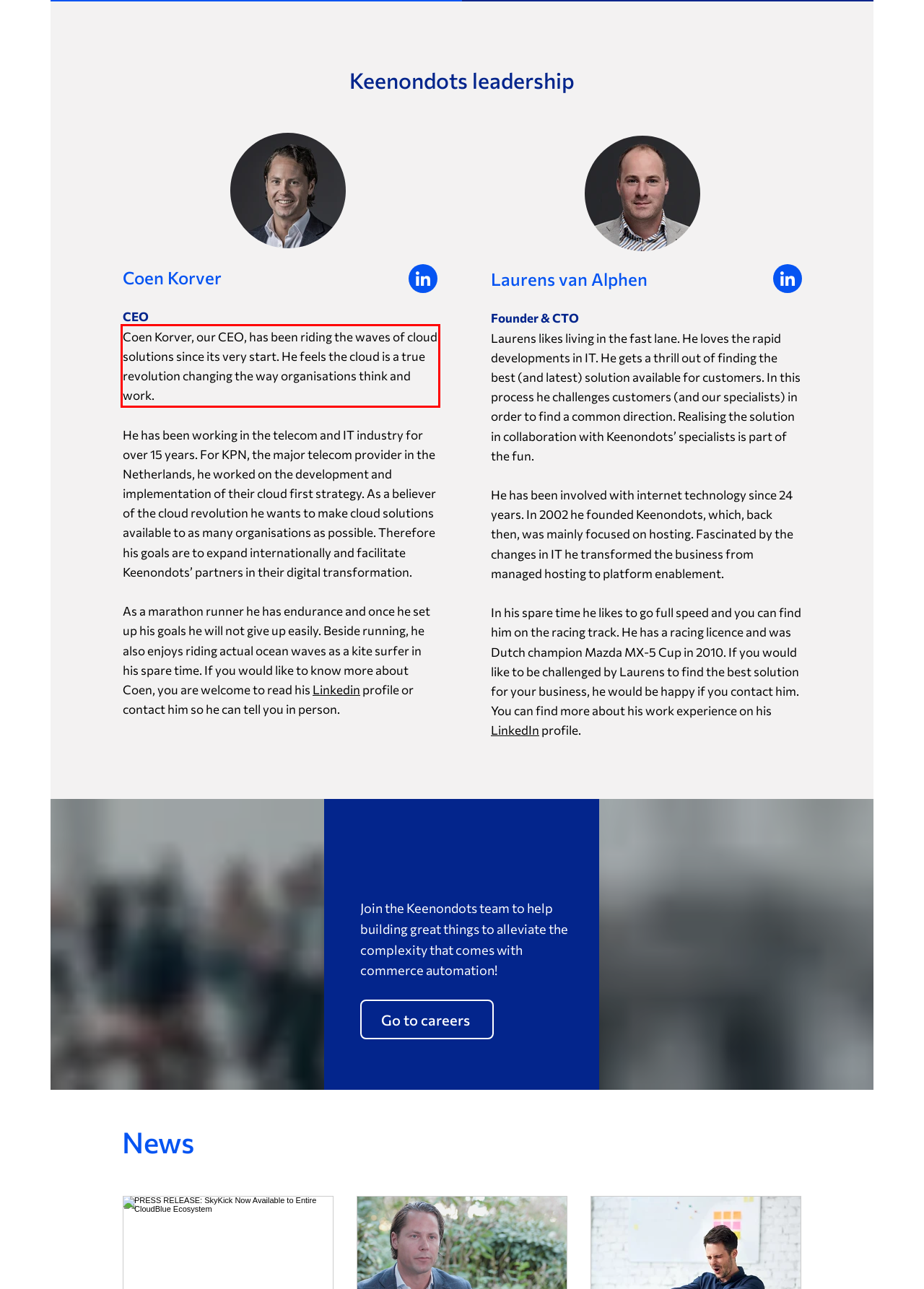Identify the text inside the red bounding box on the provided webpage screenshot by performing OCR.

Coen Korver, our CEO, has been riding the waves of cloud solutions since its very start. He feels the cloud is a true revolution changing the way organisations think and work.